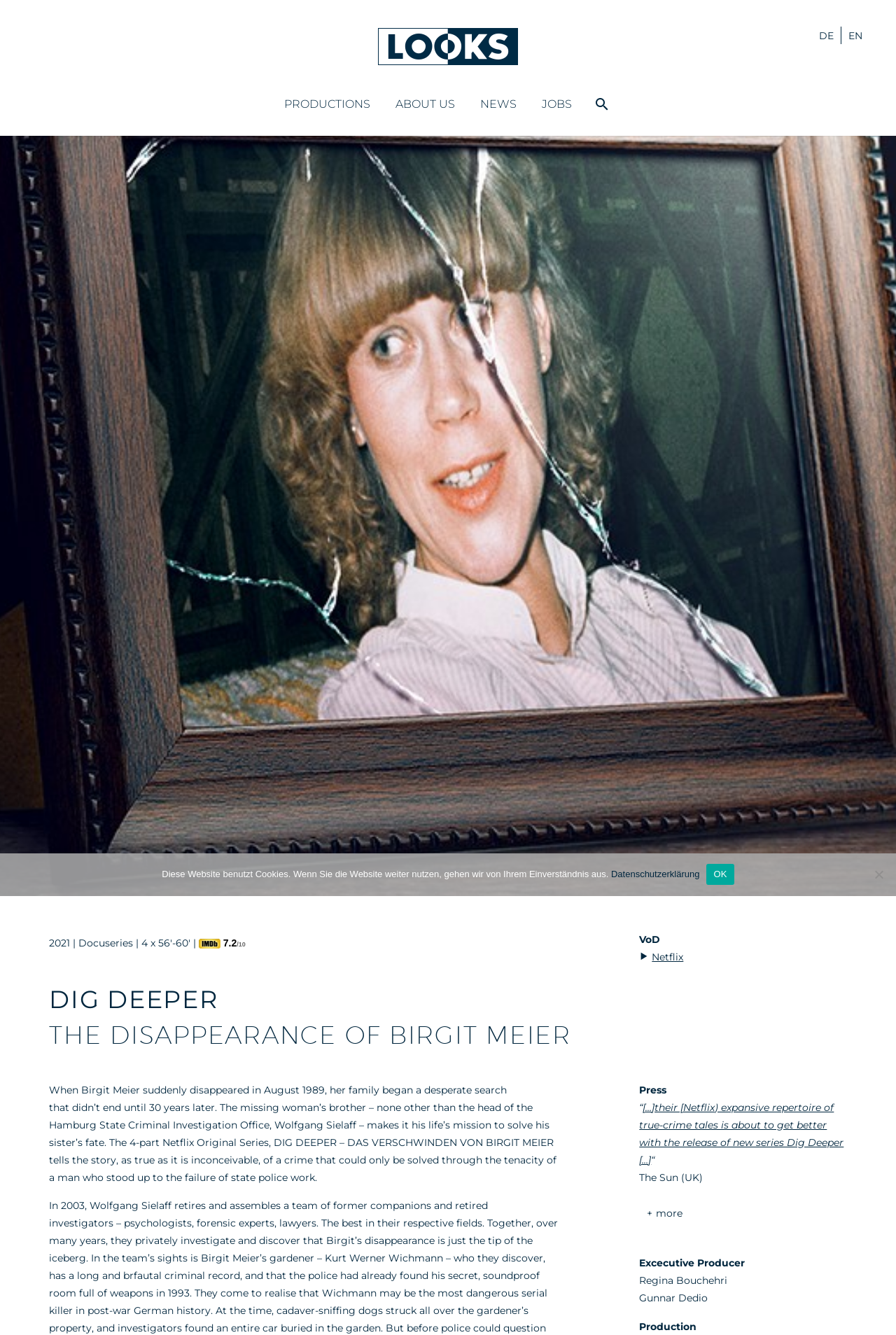Provide your answer in a single word or phrase: 
What is the name of the docuseries?

Dig Deeper